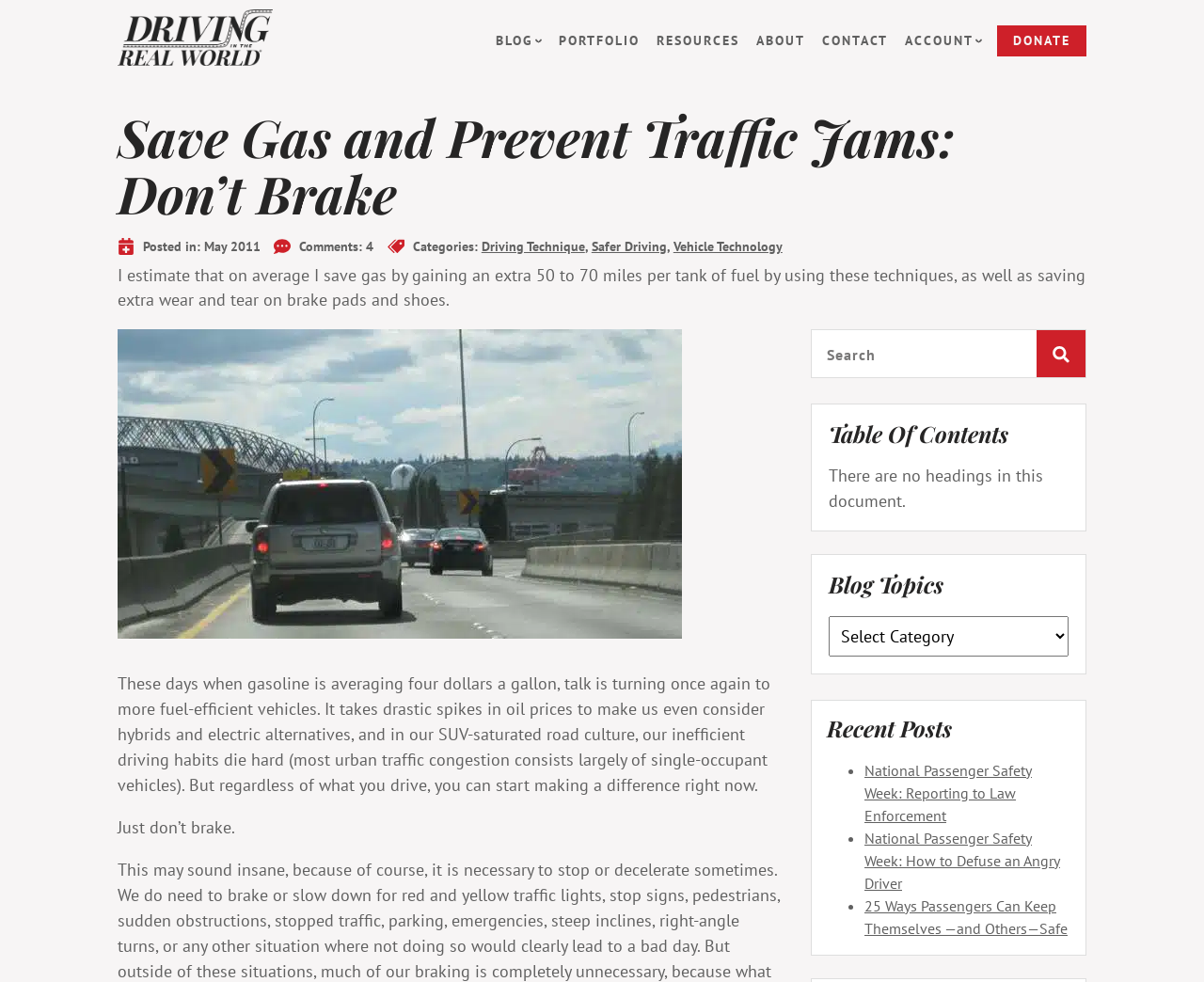Locate the bounding box coordinates of the element to click to perform the following action: 'Visit the 'PORTFOLIO' page'. The coordinates should be given as four float values between 0 and 1, in the form of [left, top, right, bottom].

[0.464, 0.035, 0.531, 0.048]